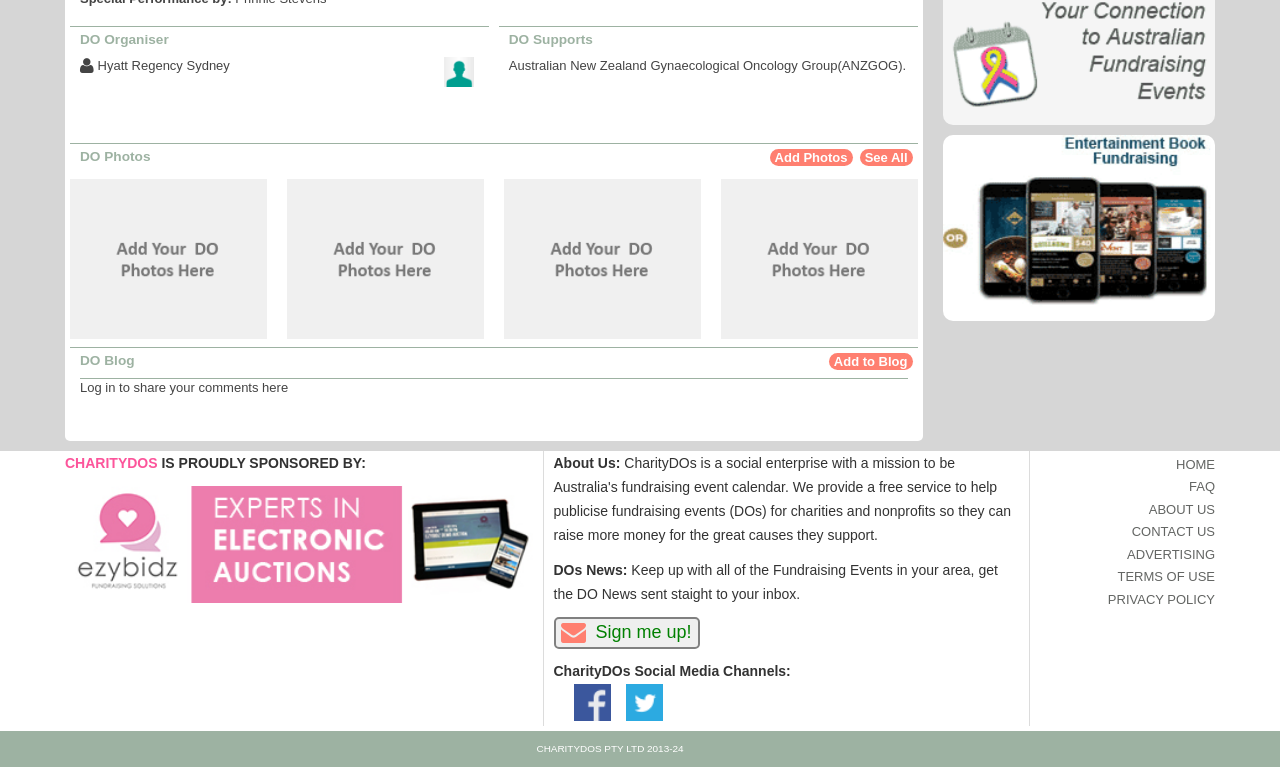Identify the bounding box for the given UI element using the description provided. Coordinates should be in the format (top-left x, top-left y, bottom-right x, bottom-right y) and must be between 0 and 1. Here is the description: alt="twitter.png" title="Follow on Twitter"

[0.489, 0.892, 0.529, 0.94]